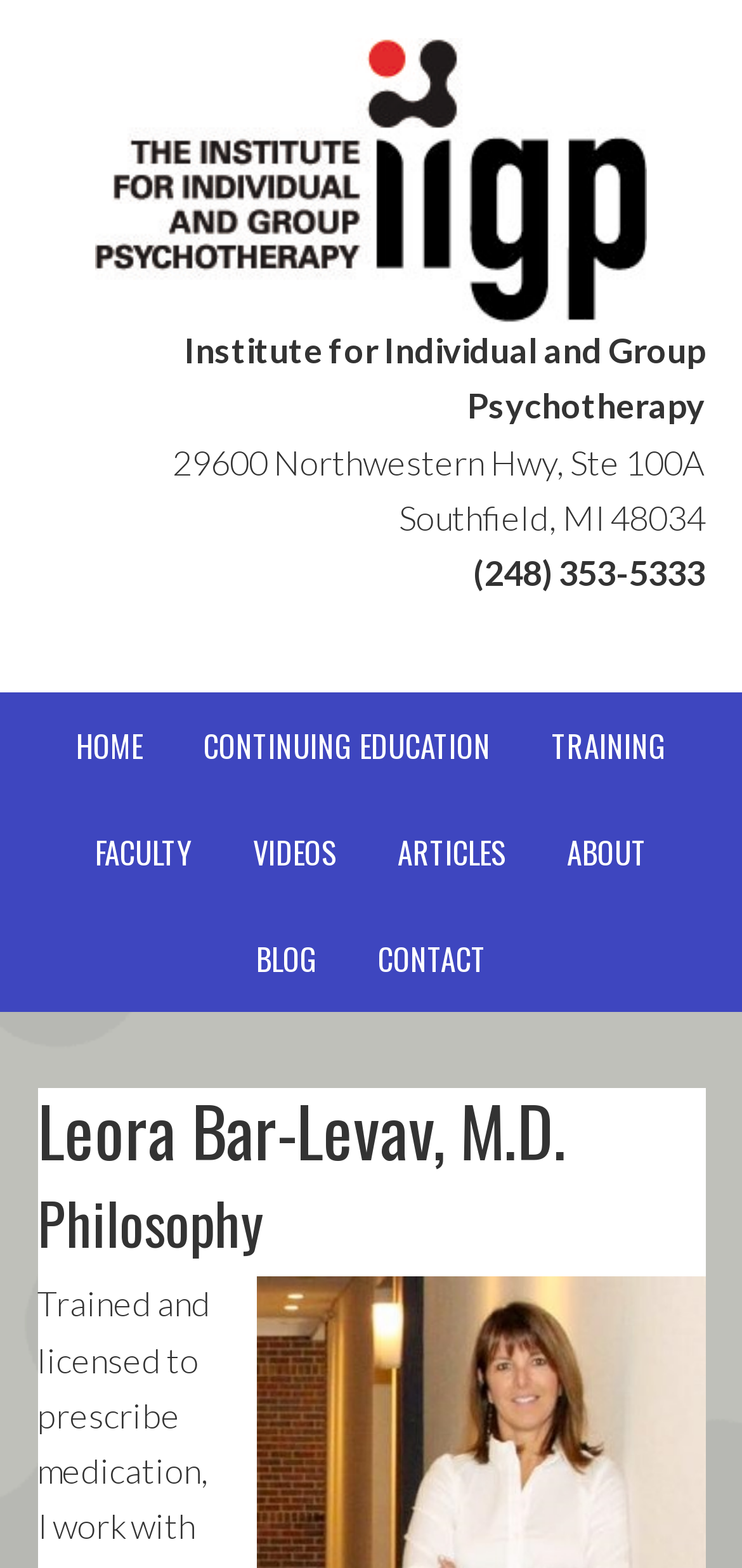What is the city of Leora Bar-Levav, M.D.'s location?
Please utilize the information in the image to give a detailed response to the question.

I found the city by looking at the static text elements on the webpage, specifically the one with the bounding box coordinates [0.537, 0.316, 0.95, 0.343] which contains the text 'Southfield, MI 48034', and extracting the city part.